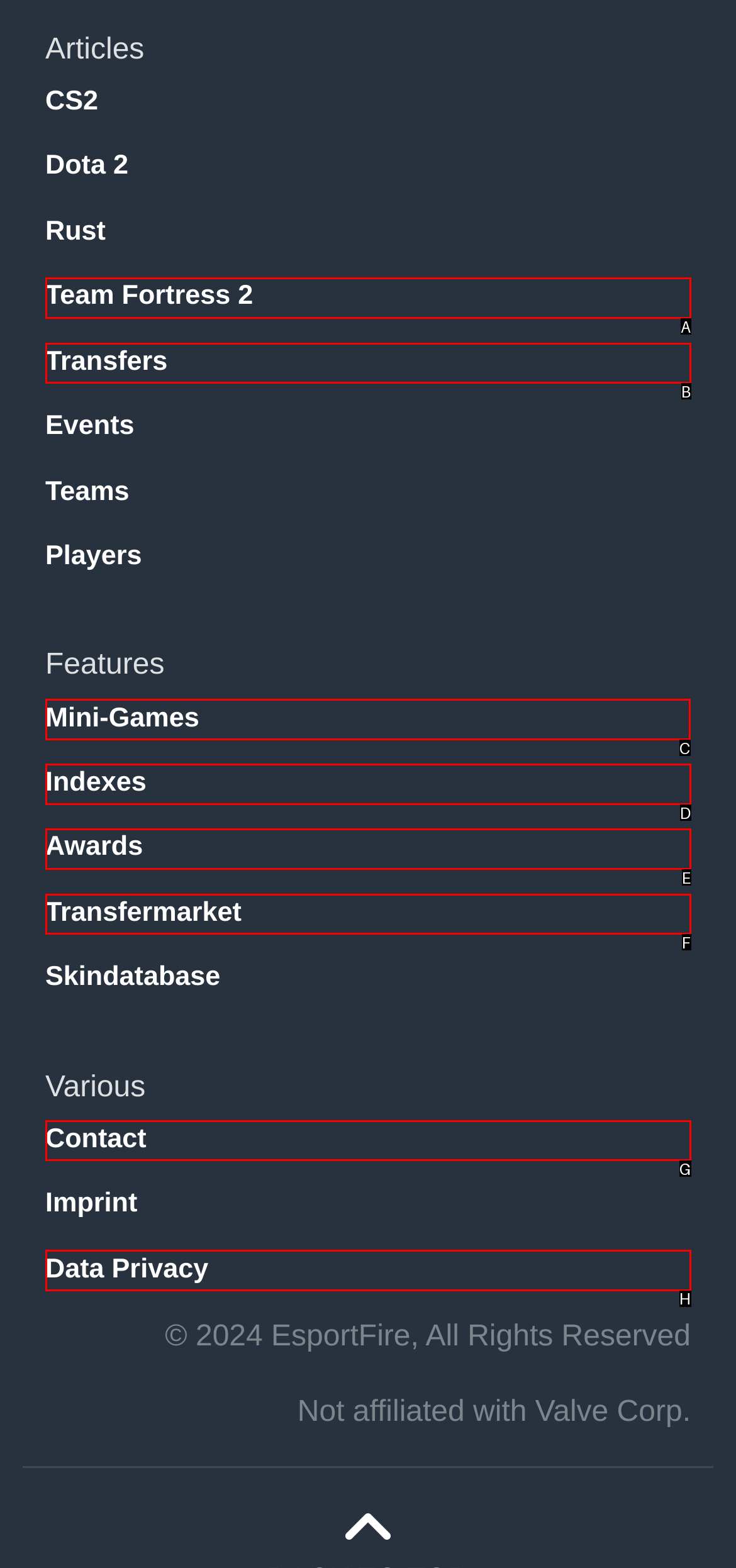Tell me which option I should click to complete the following task: Check out Mini-Games Answer with the option's letter from the given choices directly.

C